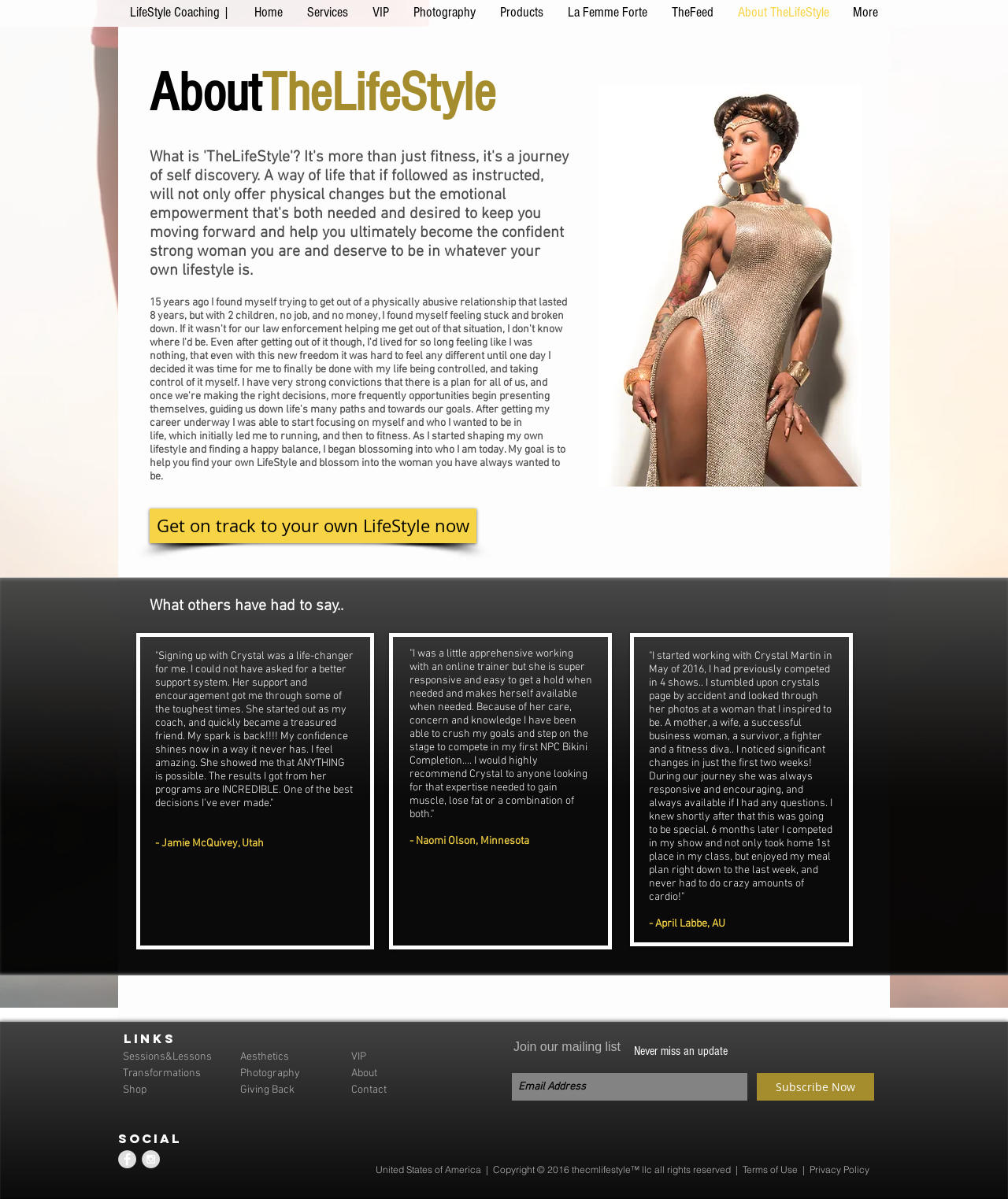Identify the bounding box coordinates of the element to click to follow this instruction: 'Check out the 'Photography' services'. Ensure the coordinates are four float values between 0 and 1, provided as [left, top, right, bottom].

[0.398, 0.0, 0.484, 0.02]